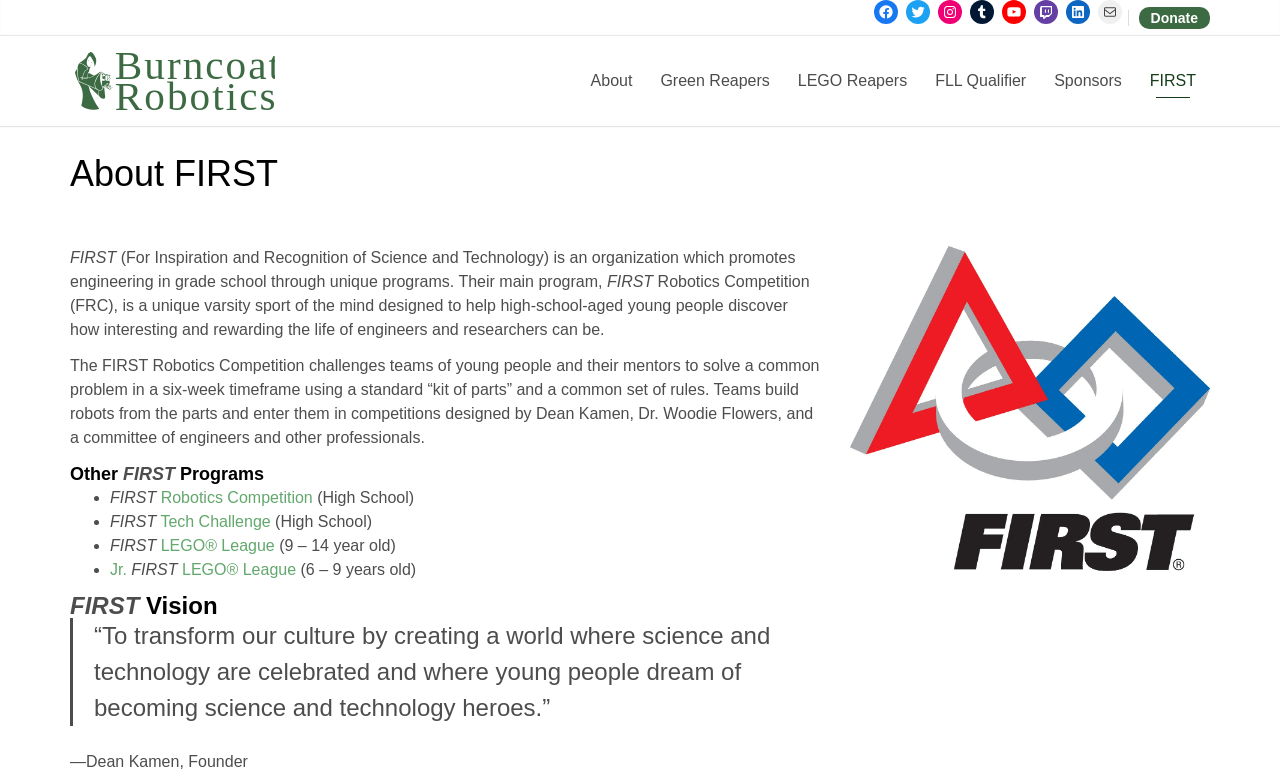Please answer the following question as detailed as possible based on the image: 
What is the name of the organization promoting engineering in grade school?

Based on the webpage content, I found that the organization promoting engineering in grade school is mentioned in the paragraph starting with 'About FIRST'. The full name of the organization is 'For Inspiration and Recognition of Science and Technology'.